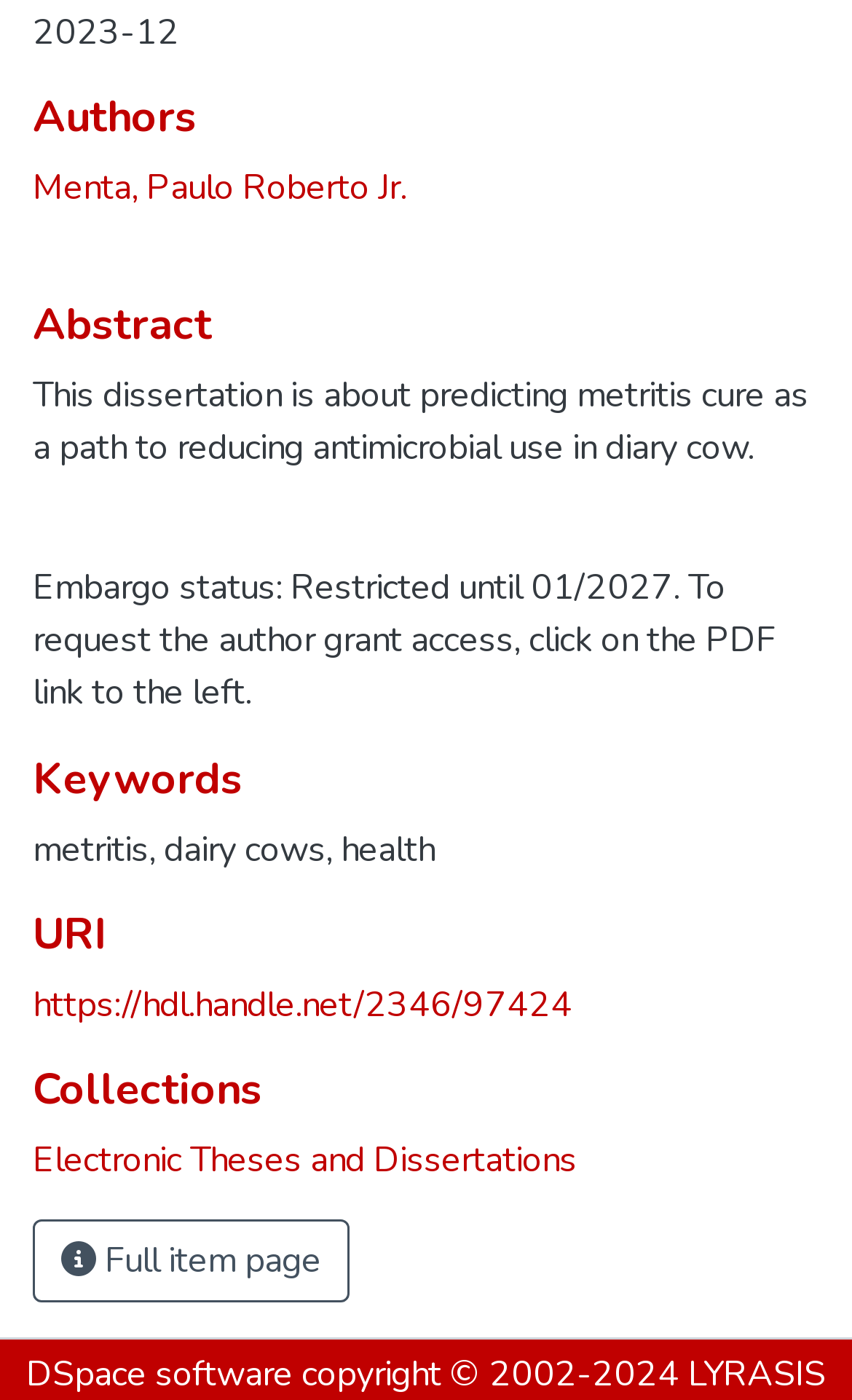Given the element description contact us, predict the bounding box coordinates for the UI element in the webpage screenshot. The format should be (top-left x, top-left y, bottom-right x, bottom-right y), and the values should be between 0 and 1.

None